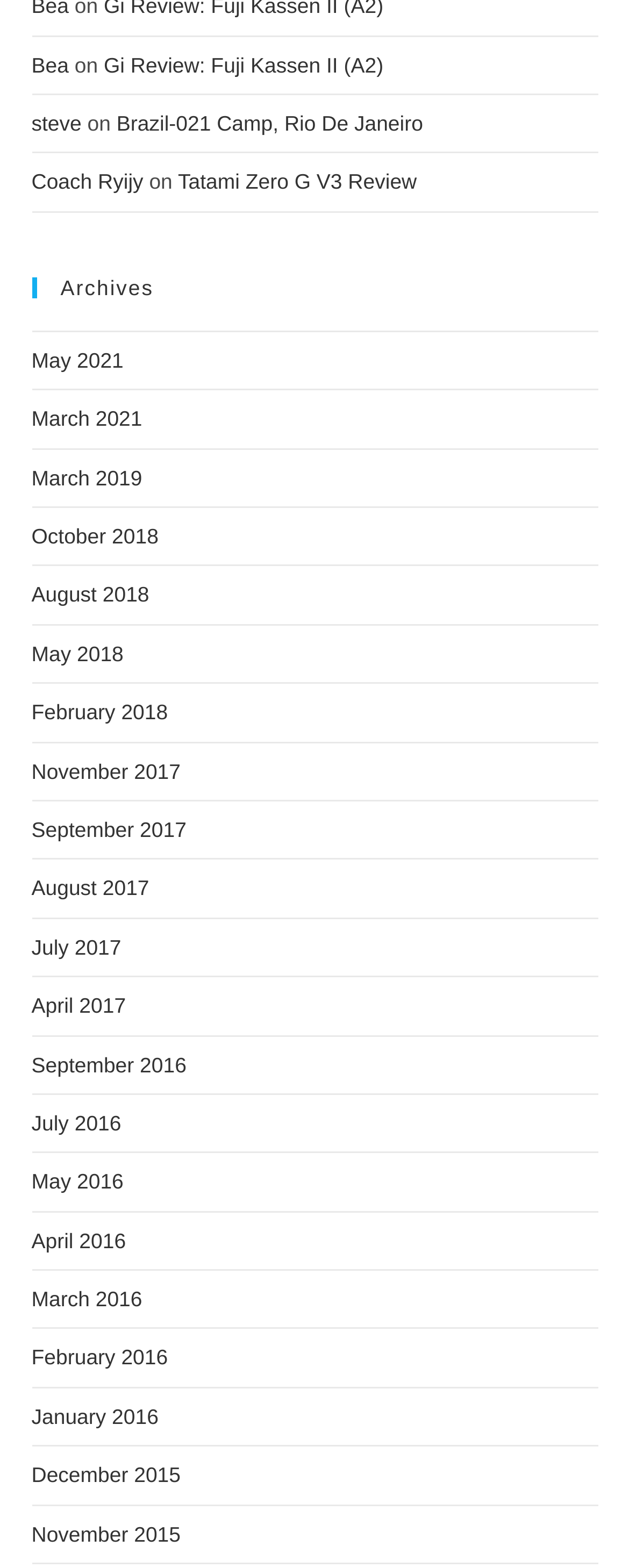What is the name of the first author?
Look at the image and respond with a one-word or short phrase answer.

Bea